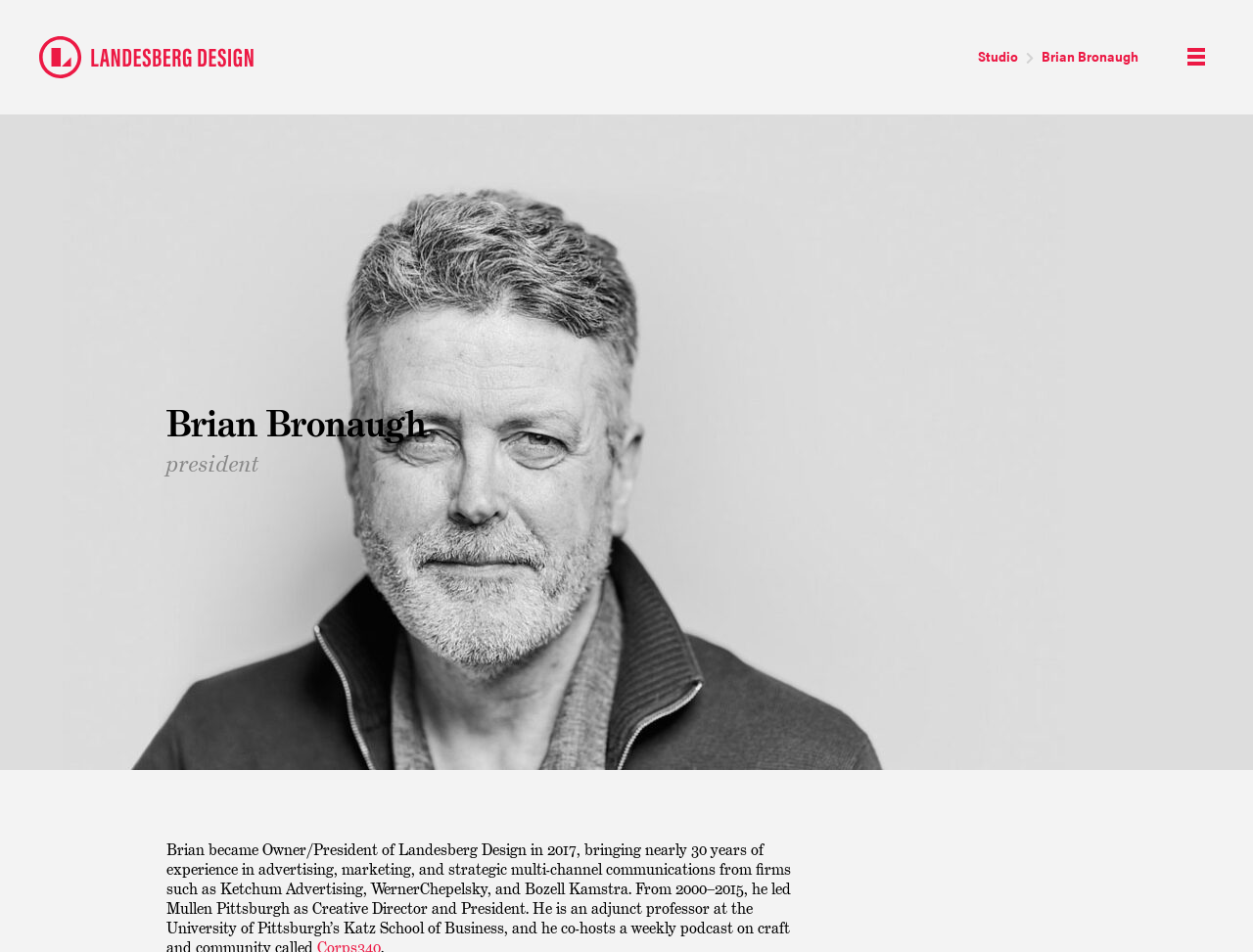What is the name of the person on this webpage?
Answer with a single word or phrase by referring to the visual content.

Brian Bronaugh